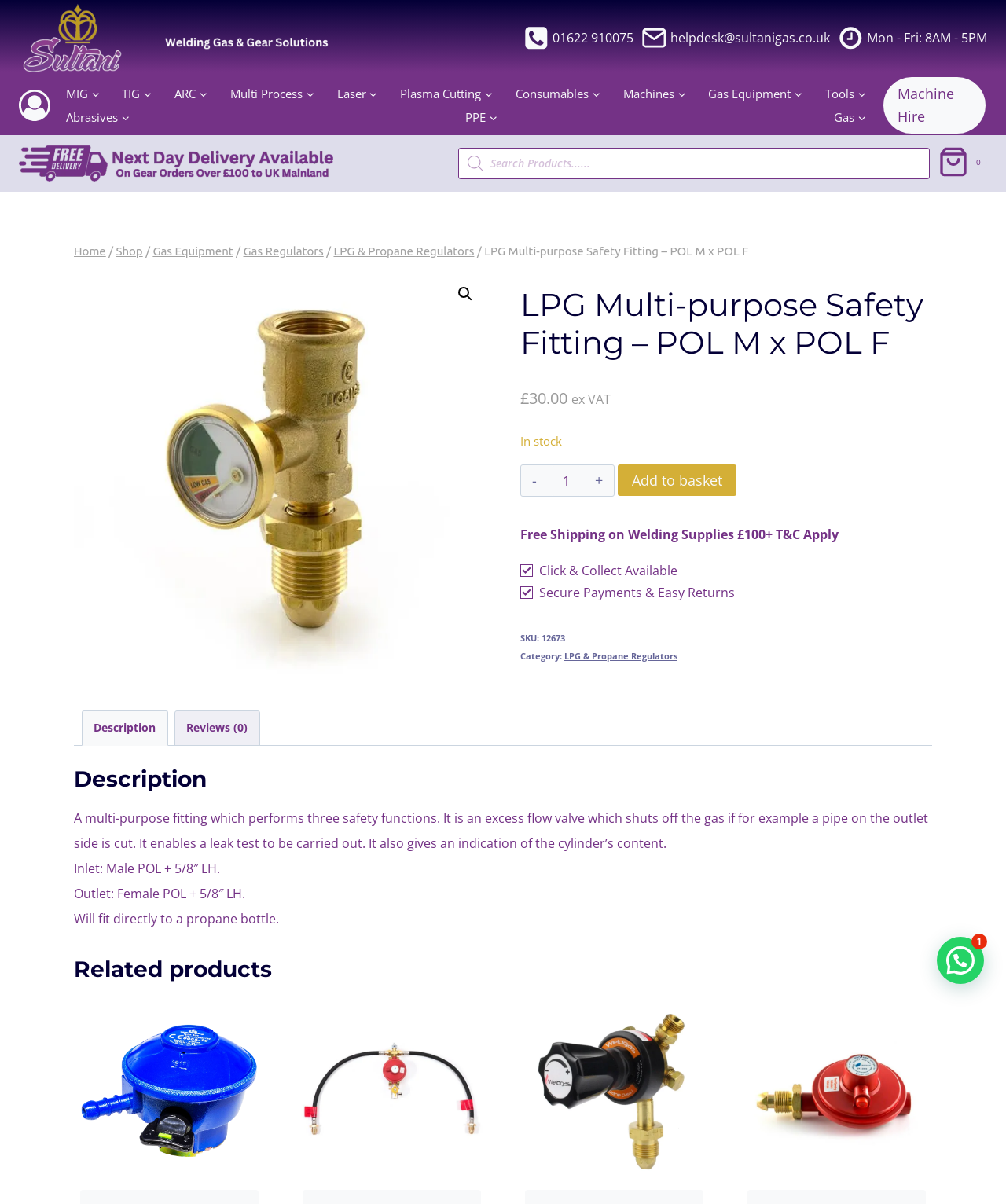Provide a thorough and detailed response to the question by examining the image: 
What is the category of the LPG Multi-purpose Safety Fitting?

I found the category by looking at the product information section, where the category is listed as 'Category: LPG & Propane Regulators'. This indicates that the product belongs to the LPG & Propane Regulators category.